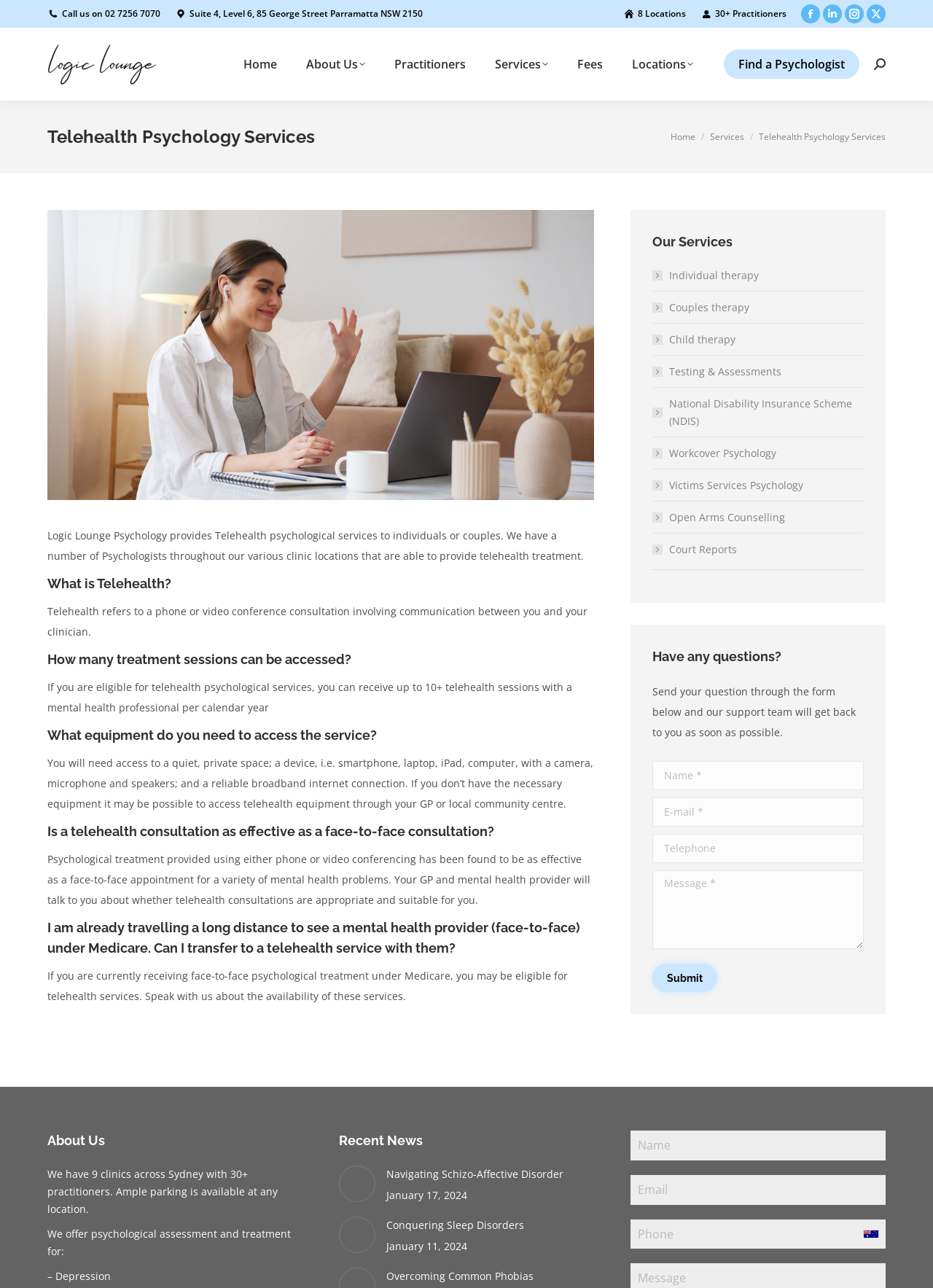Please specify the bounding box coordinates of the area that should be clicked to accomplish the following instruction: "Start a Live Chat". The coordinates should consist of four float numbers between 0 and 1, i.e., [left, top, right, bottom].

None